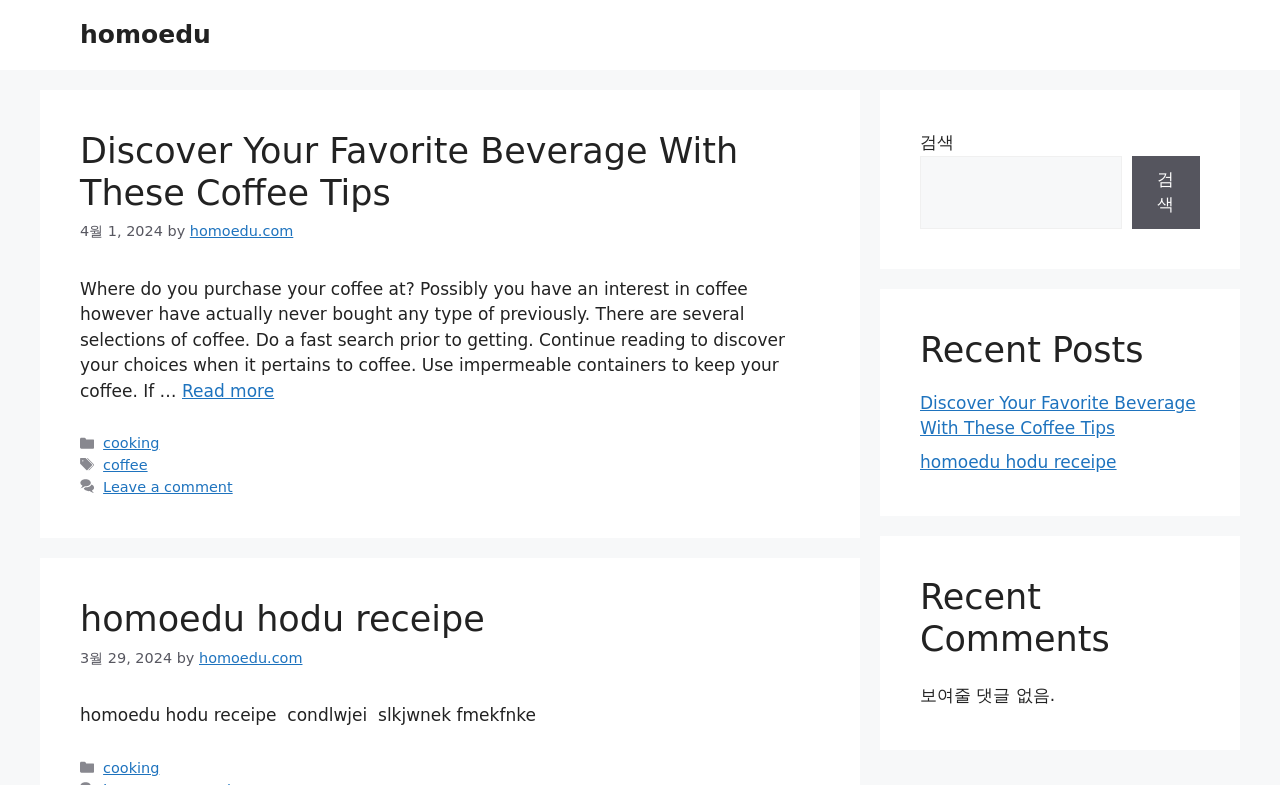Please specify the bounding box coordinates of the clickable region to carry out the following instruction: "read more about Discover Your Favorite Beverage With These Coffee Tips". The coordinates should be four float numbers between 0 and 1, in the format [left, top, right, bottom].

[0.142, 0.485, 0.214, 0.511]